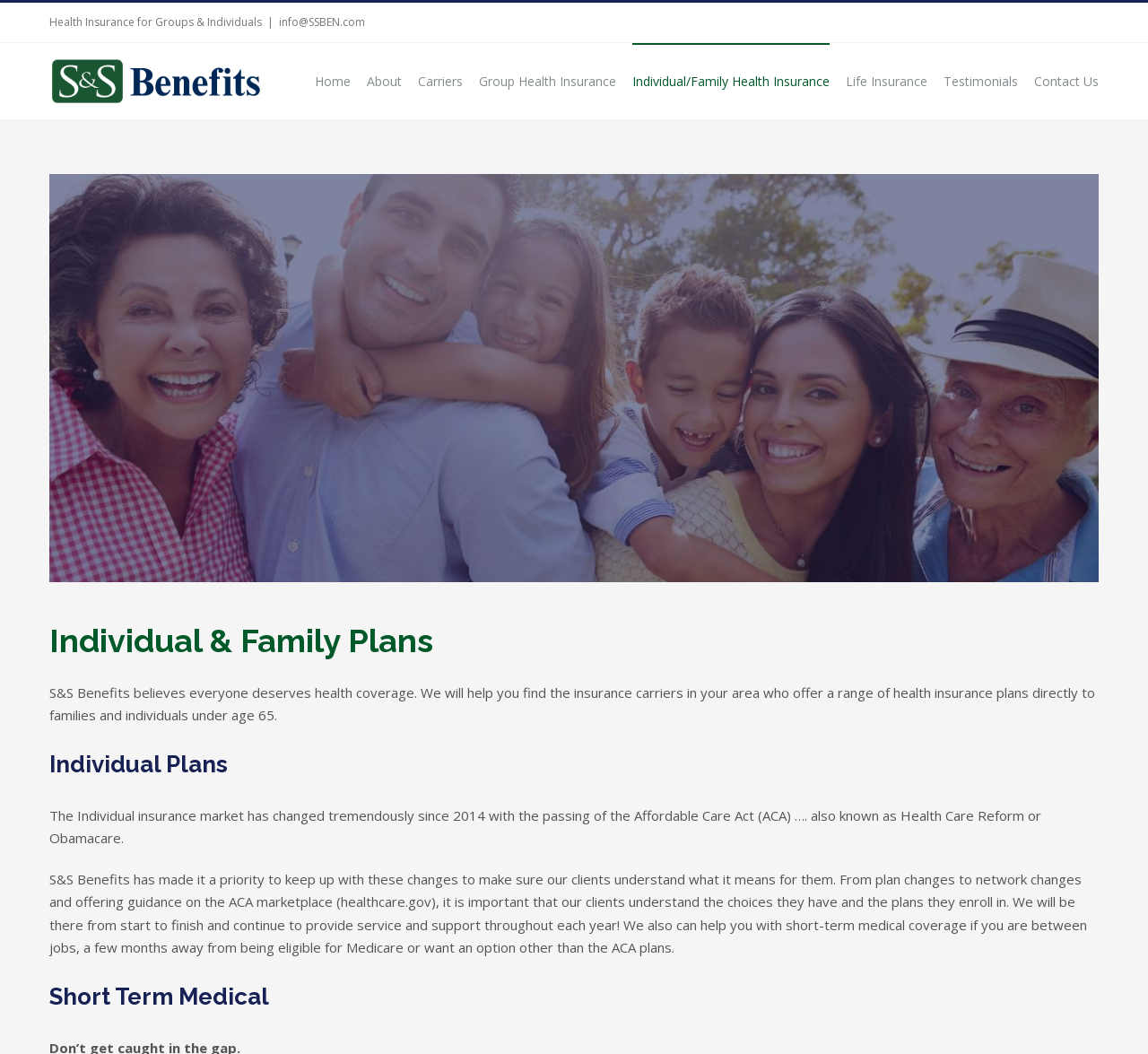Please determine the bounding box coordinates of the element's region to click in order to carry out the following instruction: "Click the 'Contact Us' link". The coordinates should be four float numbers between 0 and 1, i.e., [left, top, right, bottom].

[0.901, 0.041, 0.957, 0.112]